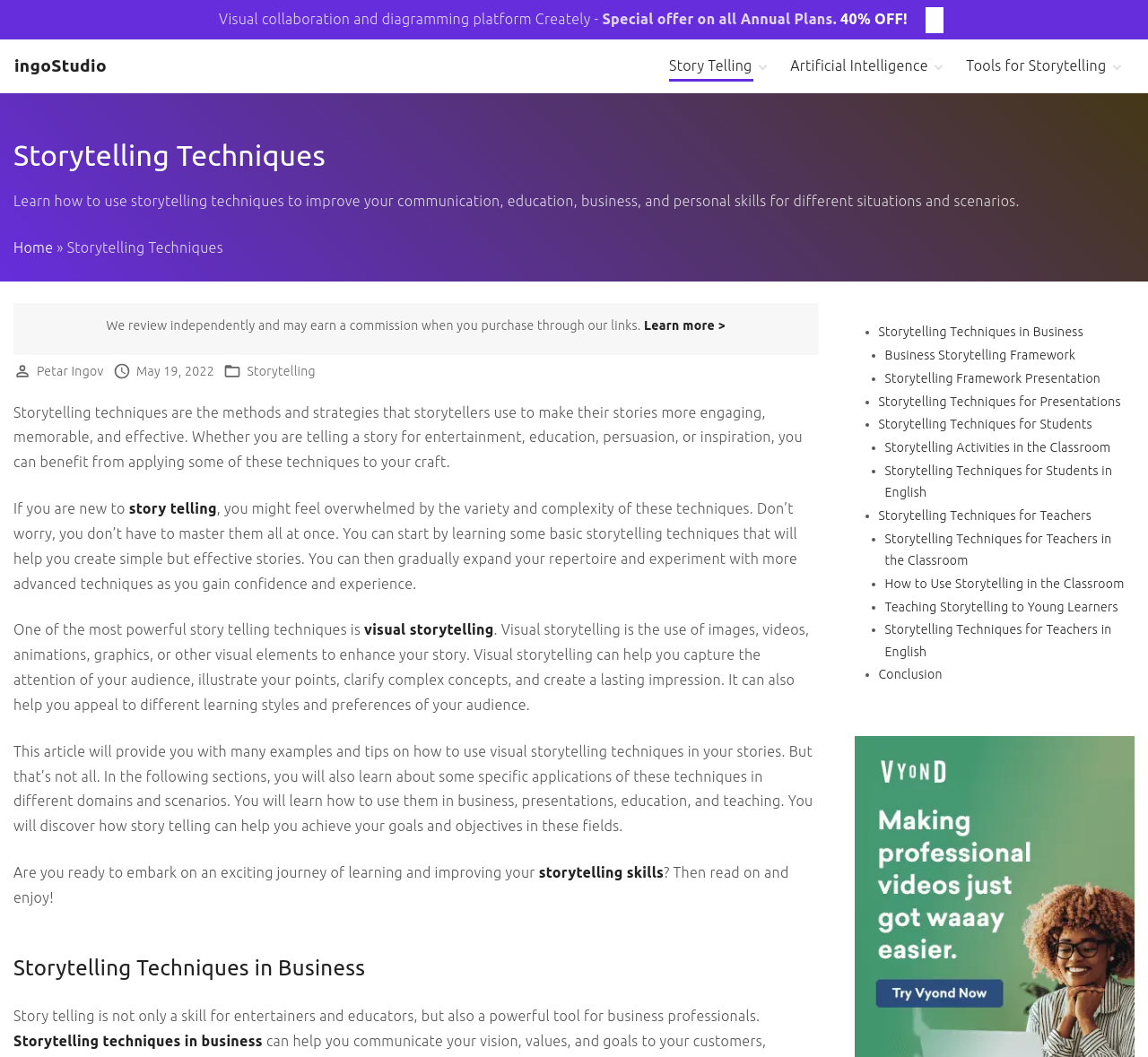What is the focus of the article on visual storytelling?
Please look at the screenshot and answer using one word or phrase.

Providing examples and tips